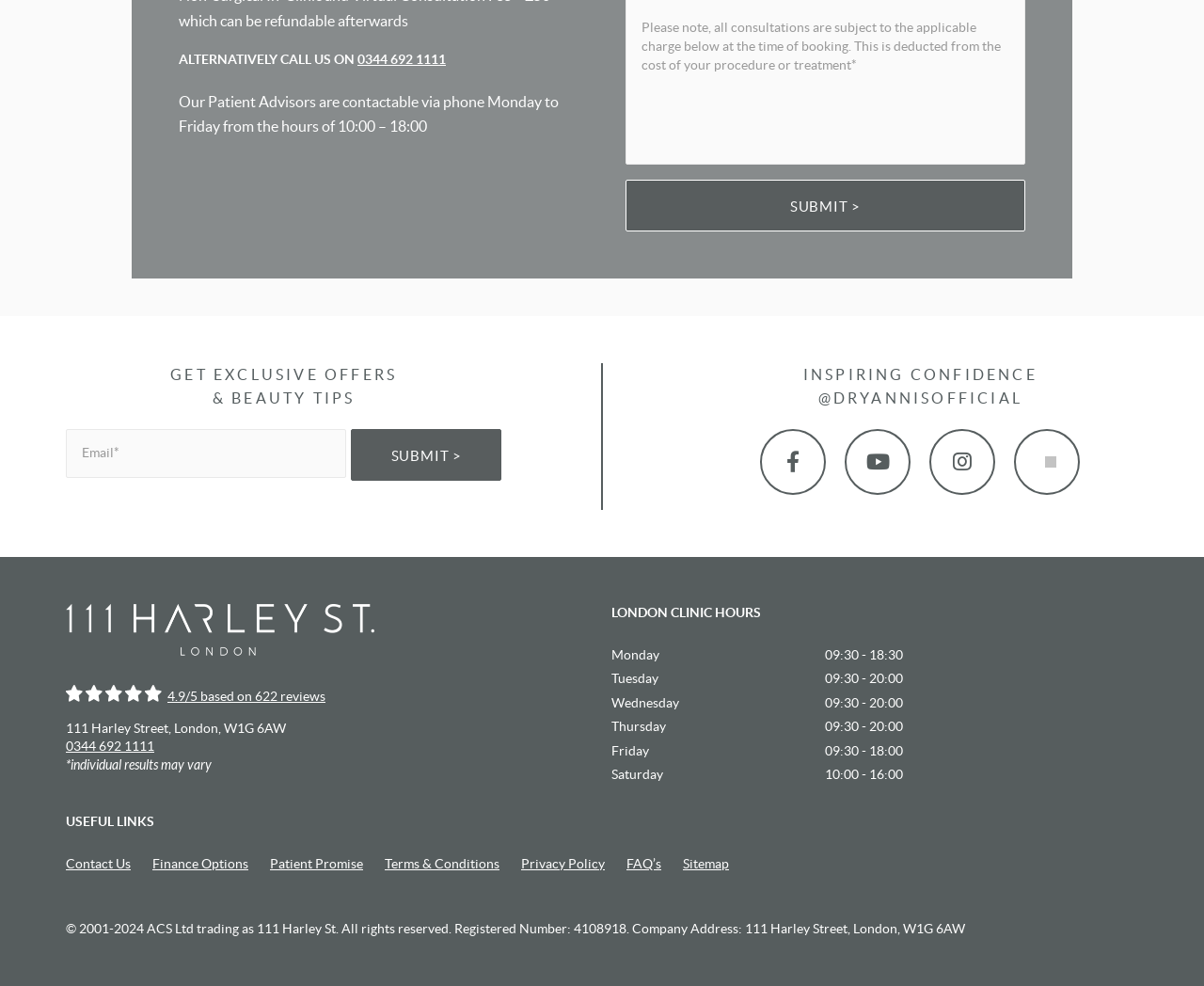Find the bounding box coordinates of the area to click in order to follow the instruction: "Contact us".

[0.055, 0.868, 0.109, 0.883]